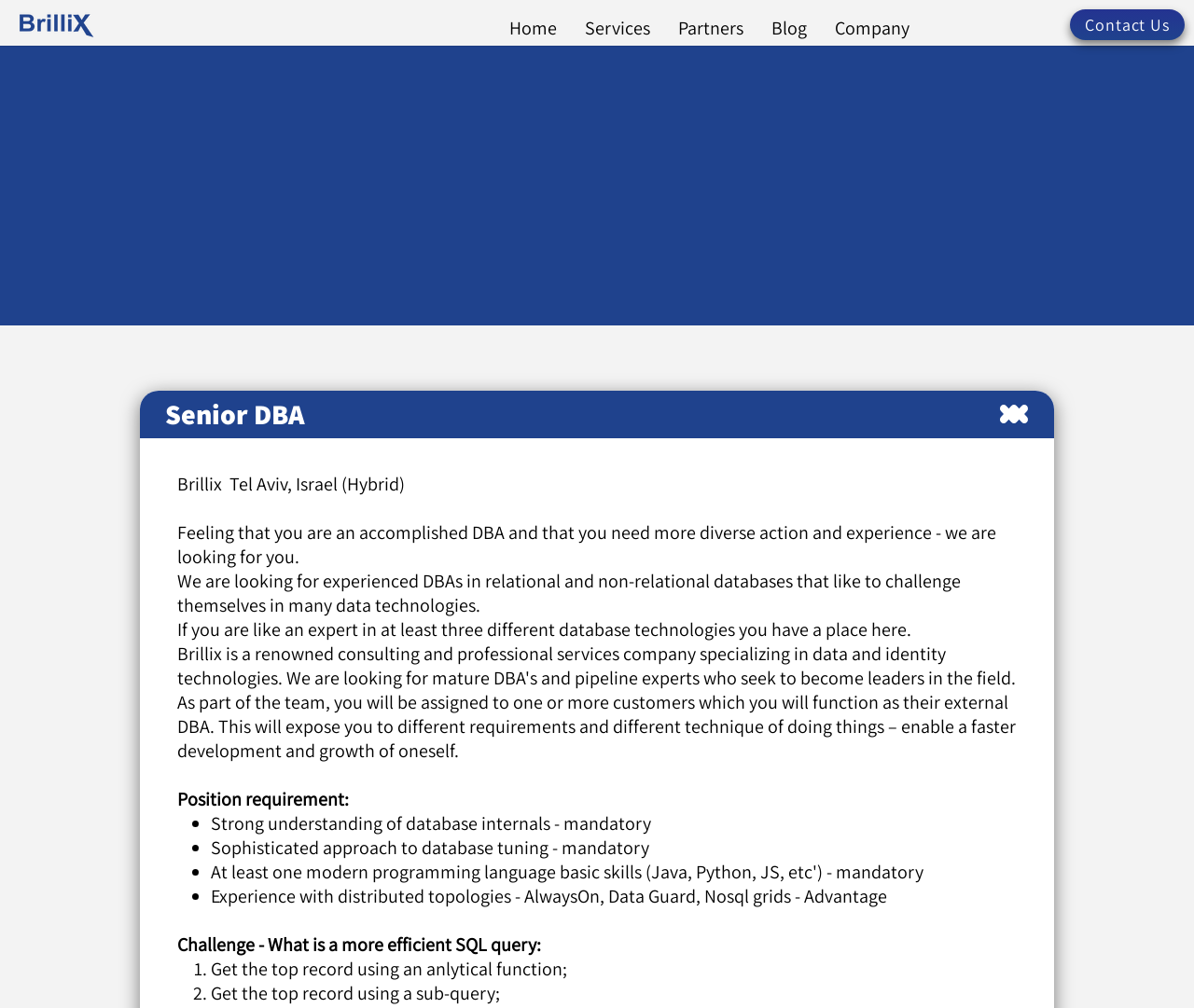Provide the bounding box for the UI element matching this description: "Contact Us".

[0.896, 0.009, 0.992, 0.04]